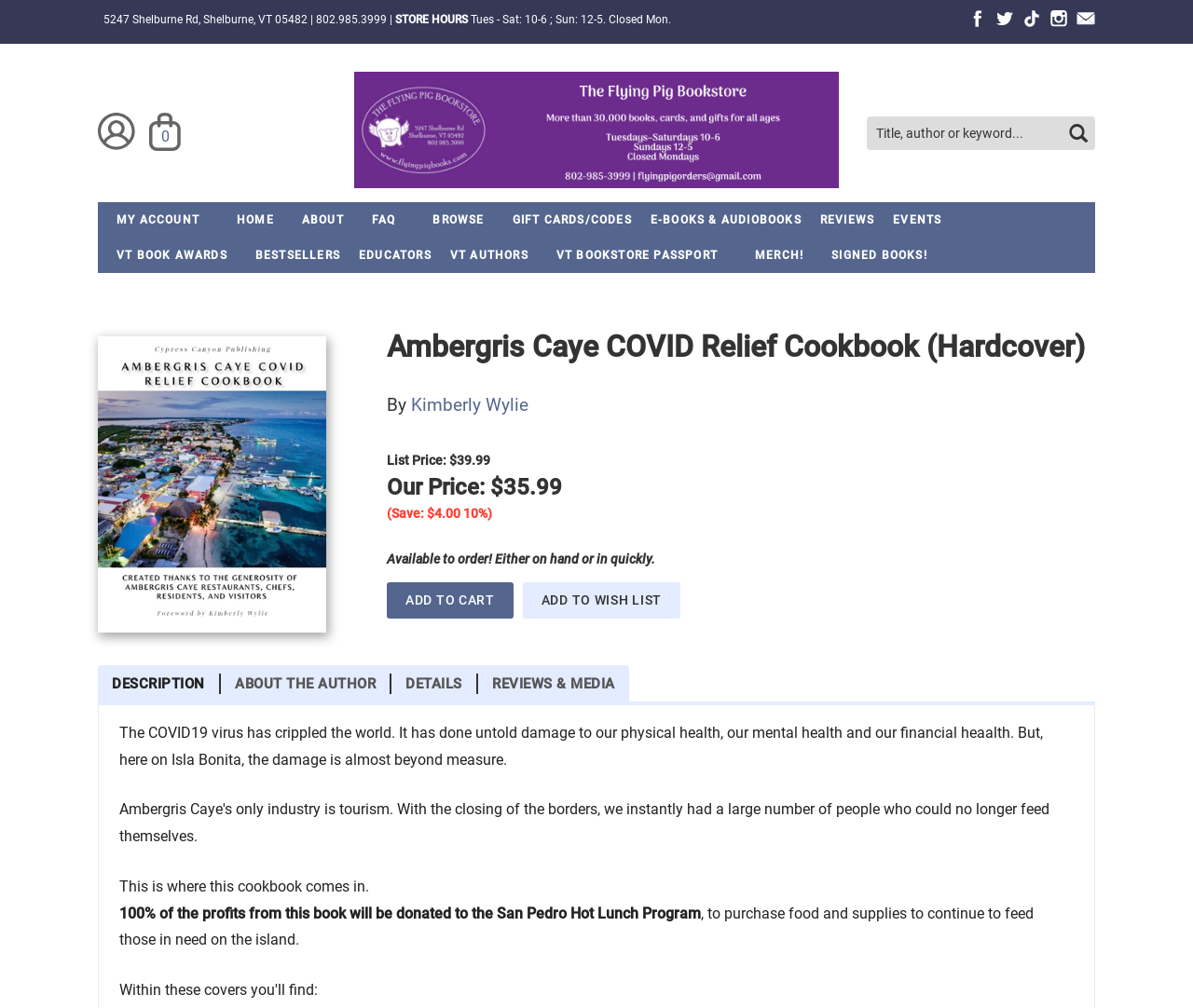Find the bounding box coordinates for the UI element that matches this description: "About".

[0.245, 0.2, 0.296, 0.235]